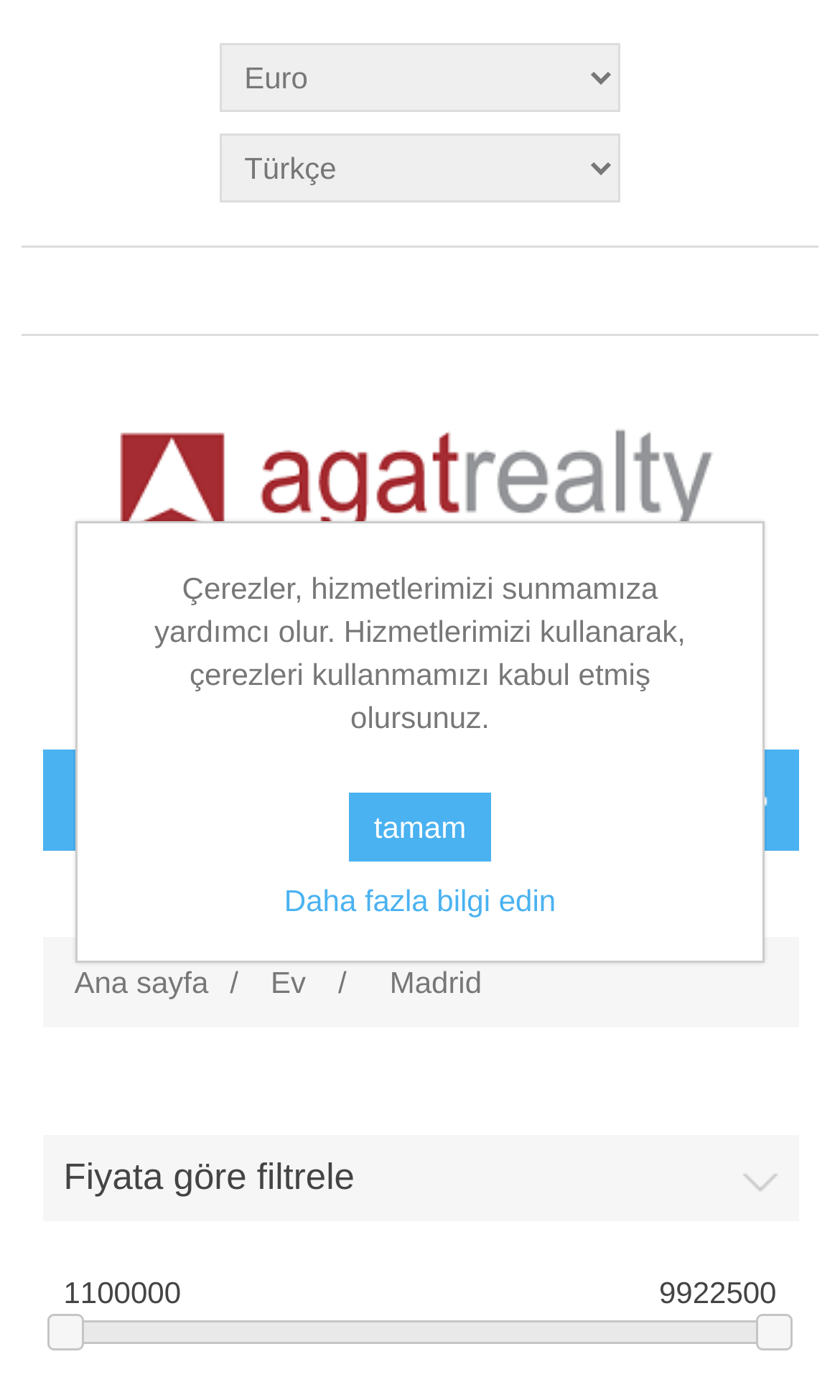Locate the bounding box coordinates of the element I should click to achieve the following instruction: "Learn more about Agat Realty".

[0.103, 0.294, 0.897, 0.386]